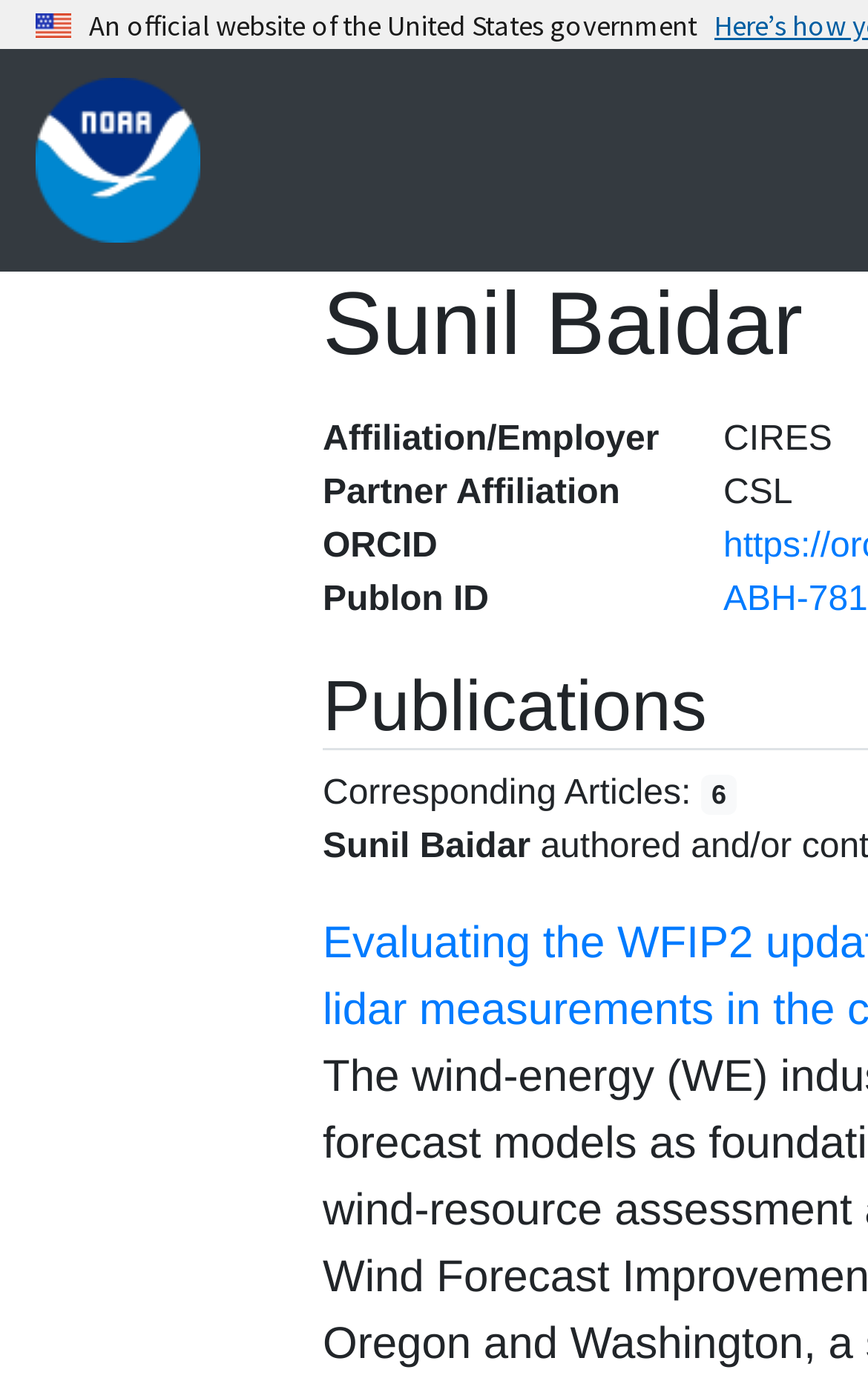Respond concisely with one word or phrase to the following query:
What is the partner affiliation of the author?

CSL